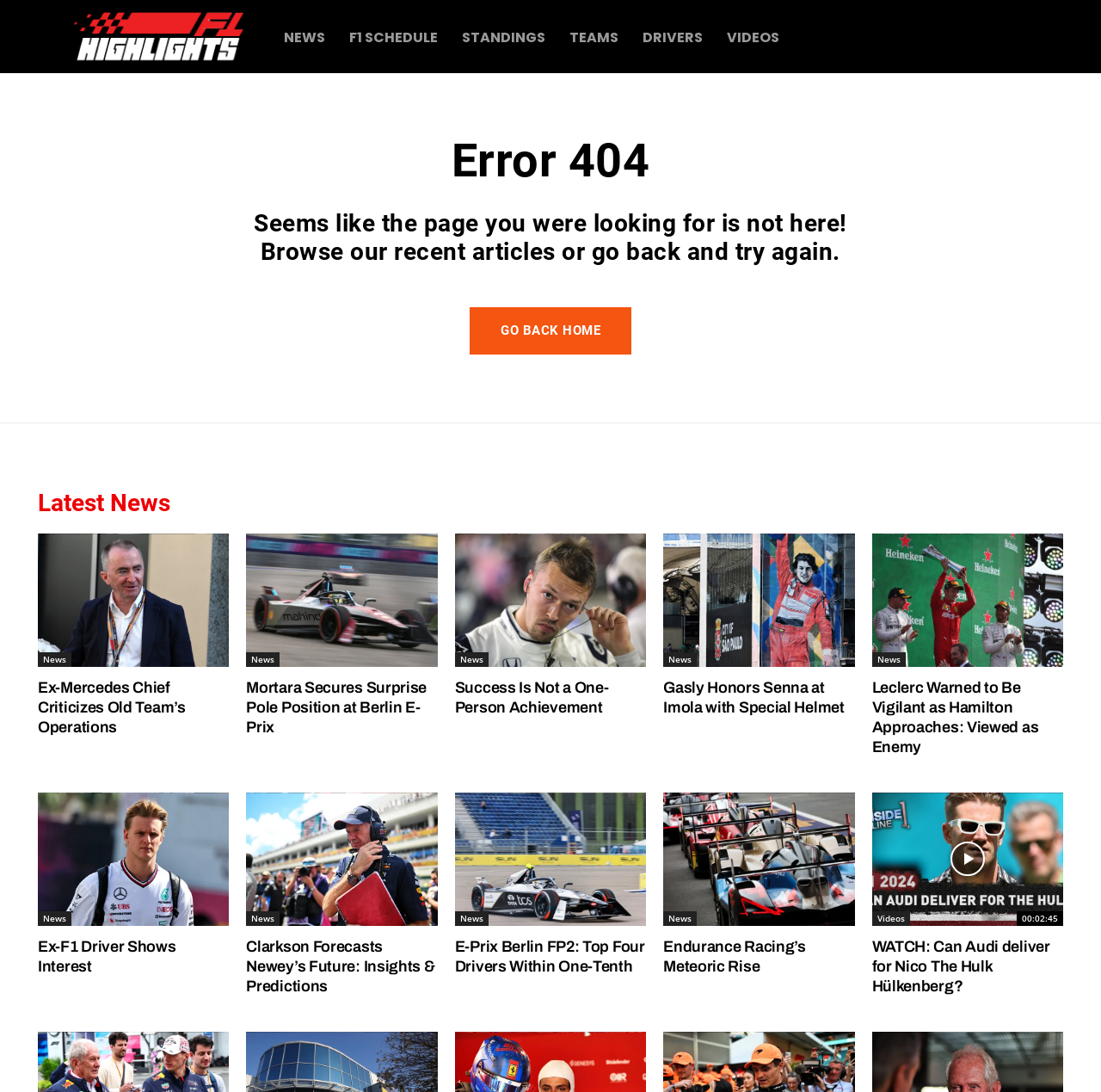Identify the coordinates of the bounding box for the element that must be clicked to accomplish the instruction: "Watch the video about Can Audi deliver for Nico The Hulk Hülkenberg?".

[0.792, 0.858, 0.966, 0.912]